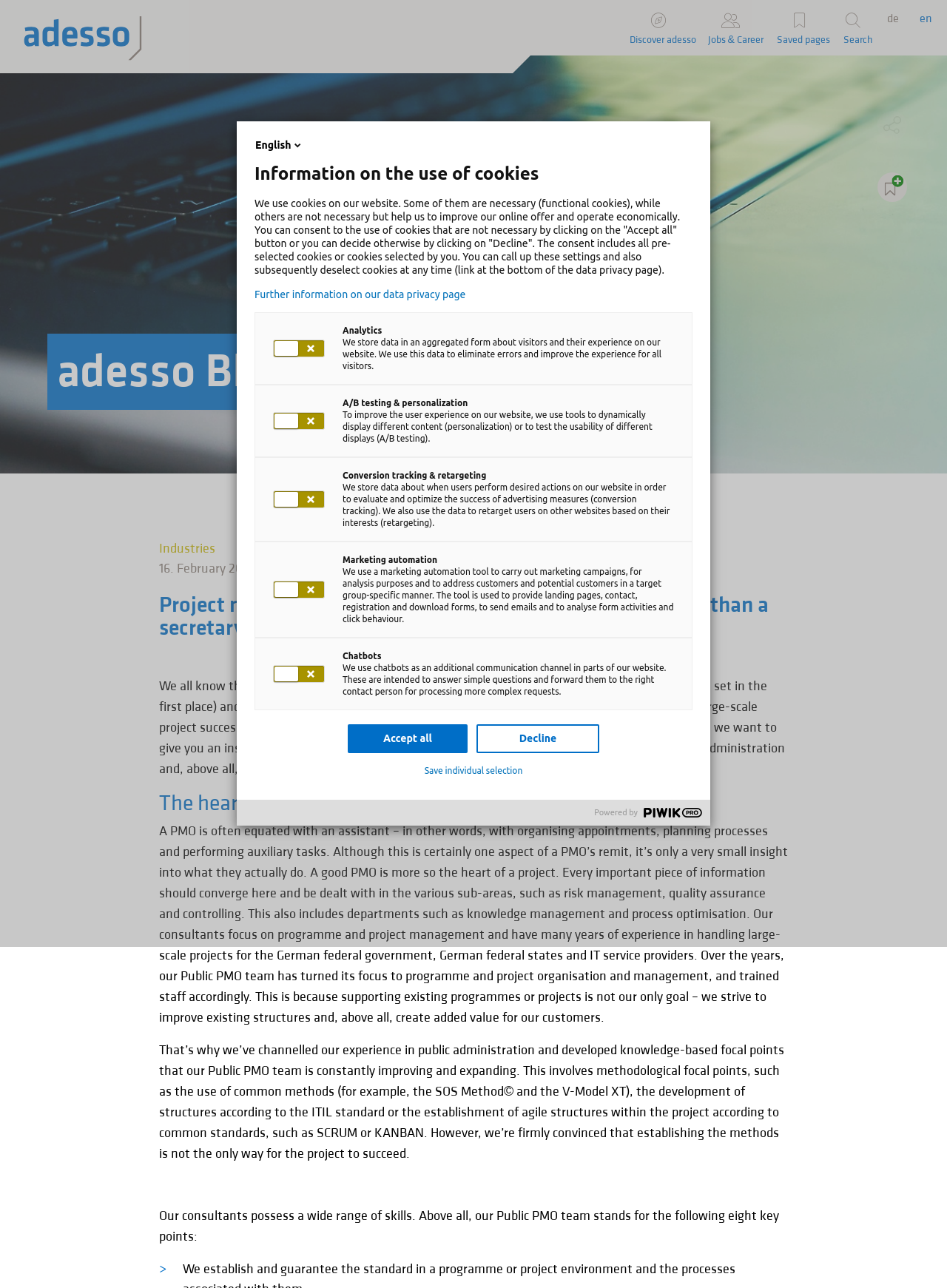Given the element description Accept all, predict the bounding box coordinates for the UI element in the webpage screenshot. The format should be (top-left x, top-left y, bottom-right x, bottom-right y), and the values should be between 0 and 1.

[0.367, 0.562, 0.494, 0.585]